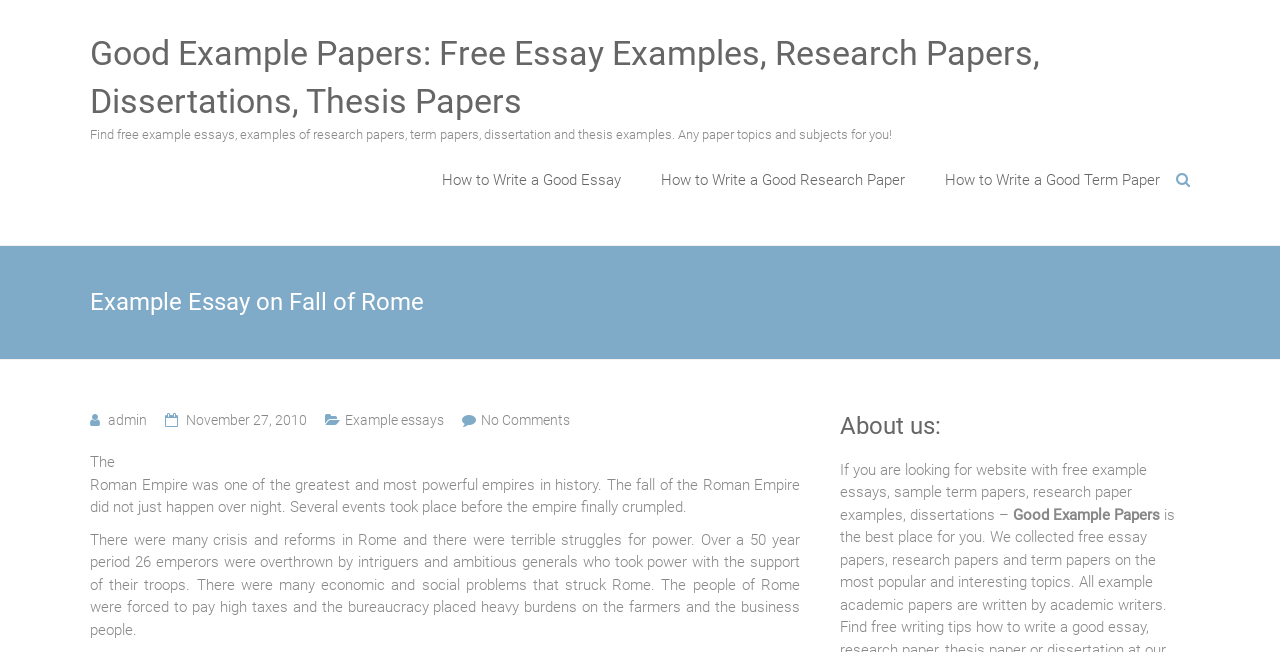How many emperors were overthrown in a 50 year period?
Look at the screenshot and give a one-word or phrase answer.

26